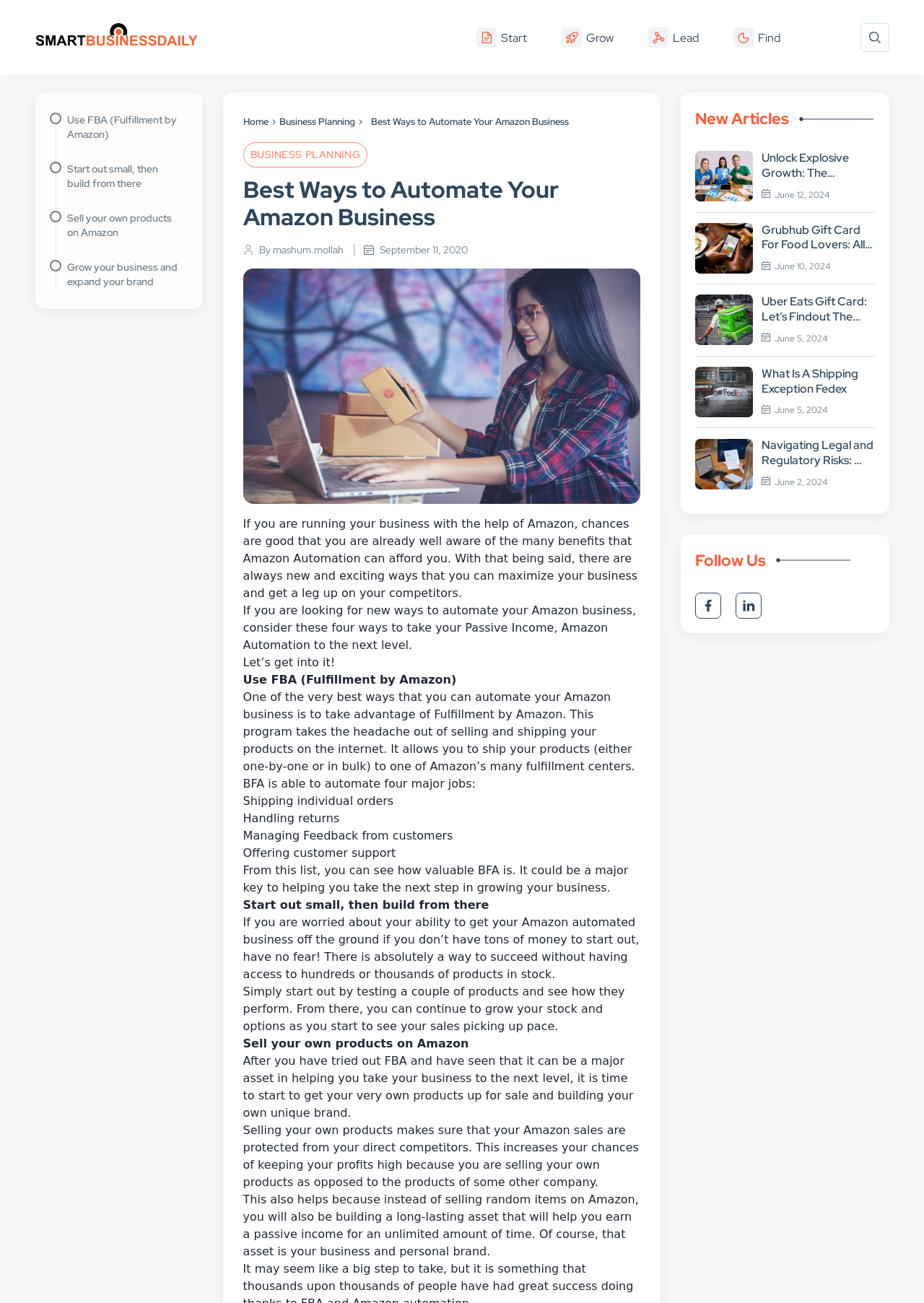Please provide a comprehensive answer to the question based on the screenshot: What is the benefit of selling own products on Amazon?

Selling own products on Amazon protects sales from direct competitors, increasing the chances of keeping profits high. This is mentioned in the article as one of the benefits of selling own products on Amazon.